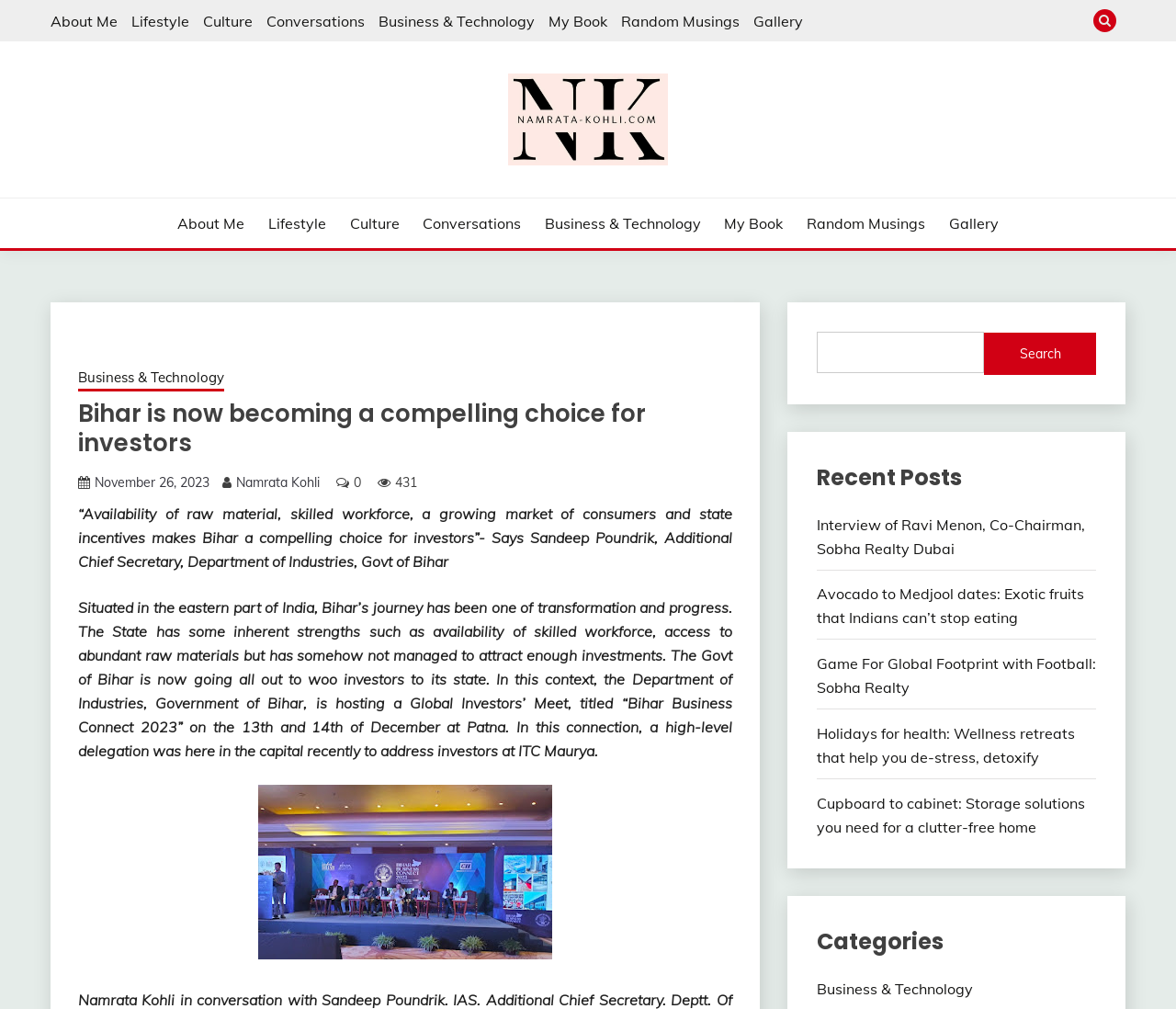What is the category of the post 'Interview of Ravi Menon, Co-Chairman, Sobha Realty Dubai'?
By examining the image, provide a one-word or phrase answer.

Business & Technology